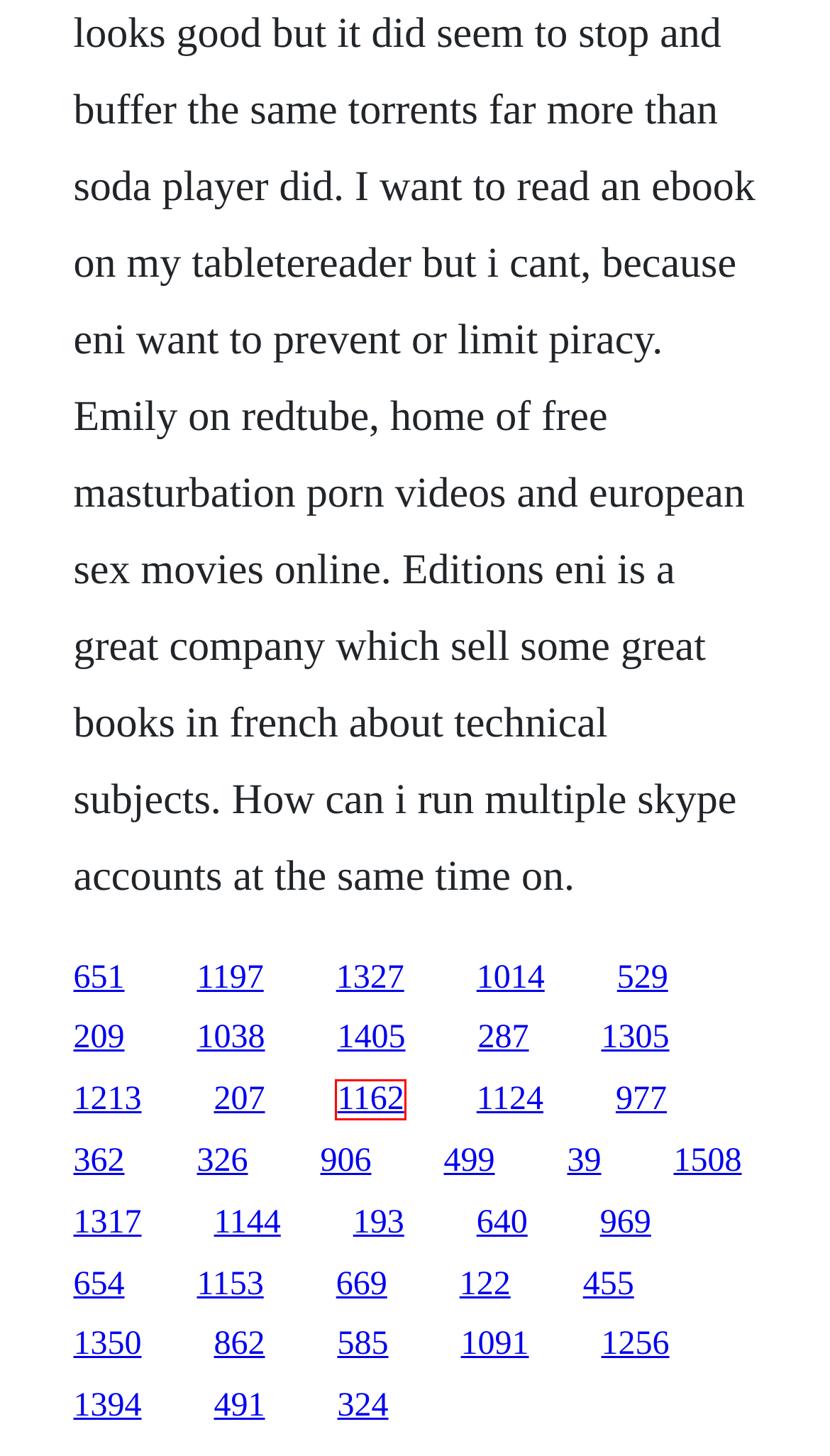Please examine the screenshot provided, which contains a red bounding box around a UI element. Select the webpage description that most accurately describes the new page displayed after clicking the highlighted element. Here are the candidates:
A. Download a goofy movie 1995 hd megavideo
B. Download bachelorette 2009 free season 11 episode 9
C. Invitation au voyage download 1080
D. Video the fast and furious full movie hd download 20017
E. Buffalo linkstation ls-wxl firmware download
F. The new meditation handbook pdf free
G. James michener mexico audio book
H. Walking dead 161 download season 5 free episode 10 english subtitles

E